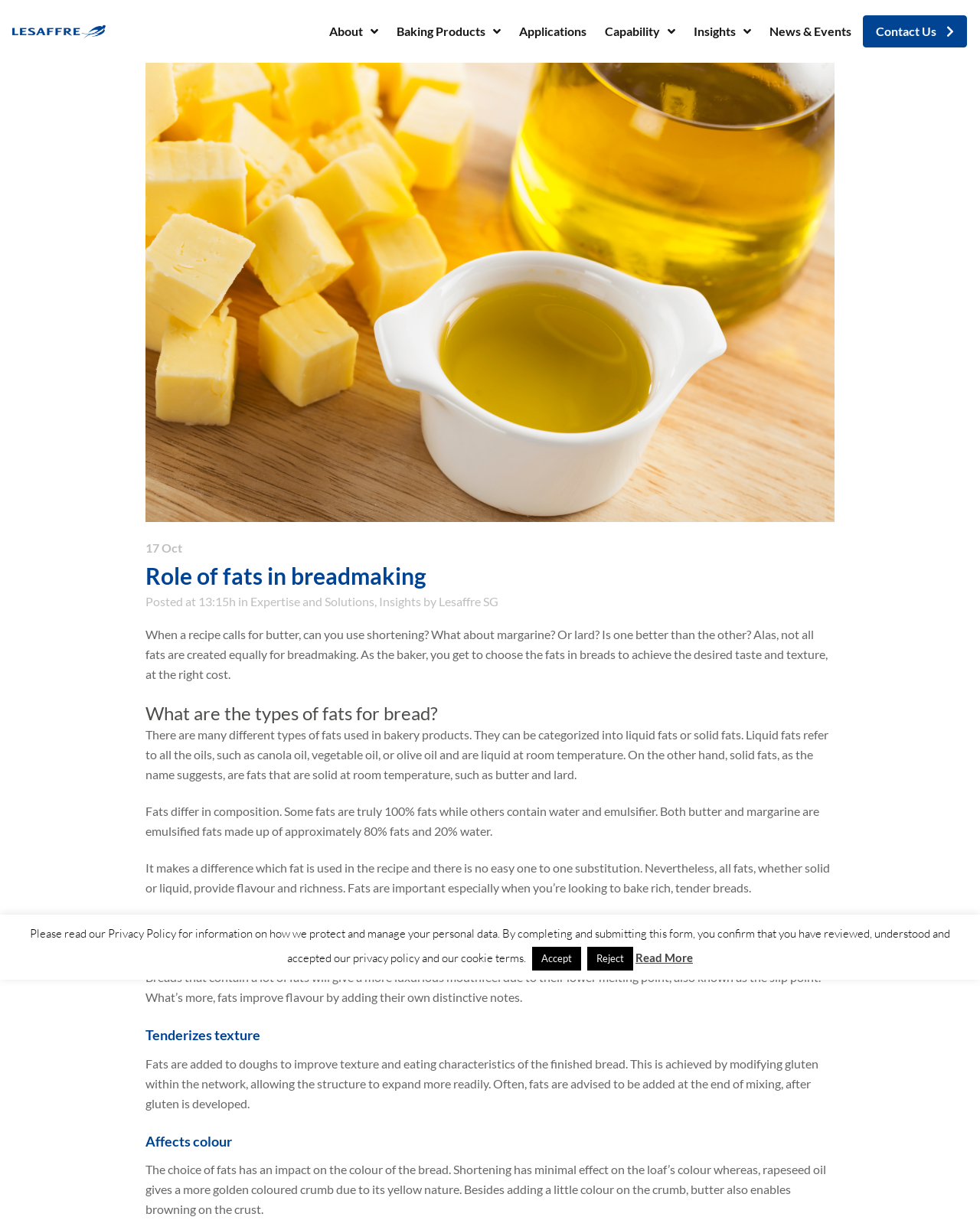What is the purpose of adding fats at the end of mixing?
Refer to the image and respond with a one-word or short-phrase answer.

To improve texture